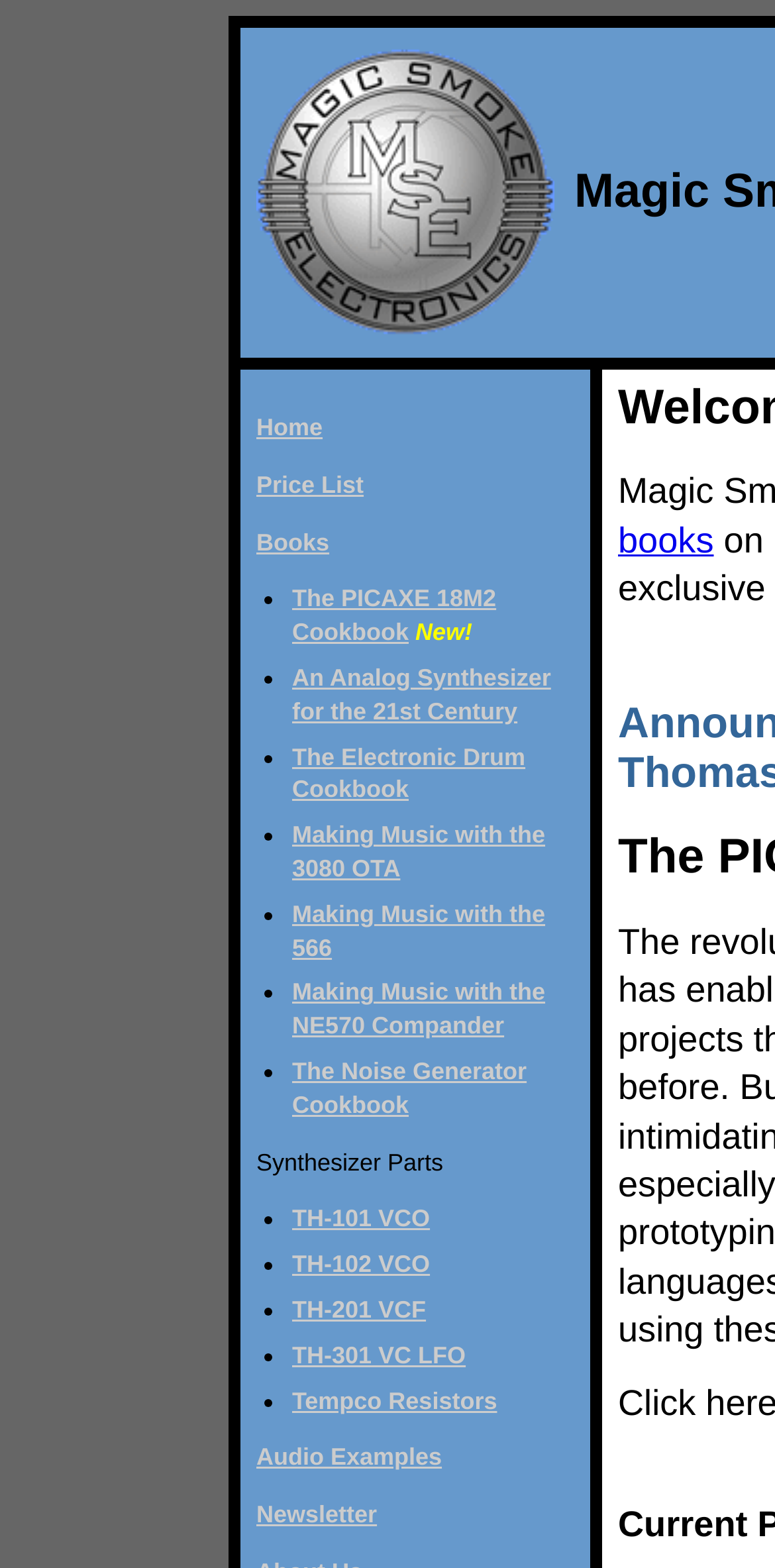Find the bounding box coordinates of the element's region that should be clicked in order to follow the given instruction: "Subscribe to Newsletter". The coordinates should consist of four float numbers between 0 and 1, i.e., [left, top, right, bottom].

[0.331, 0.957, 0.486, 0.975]